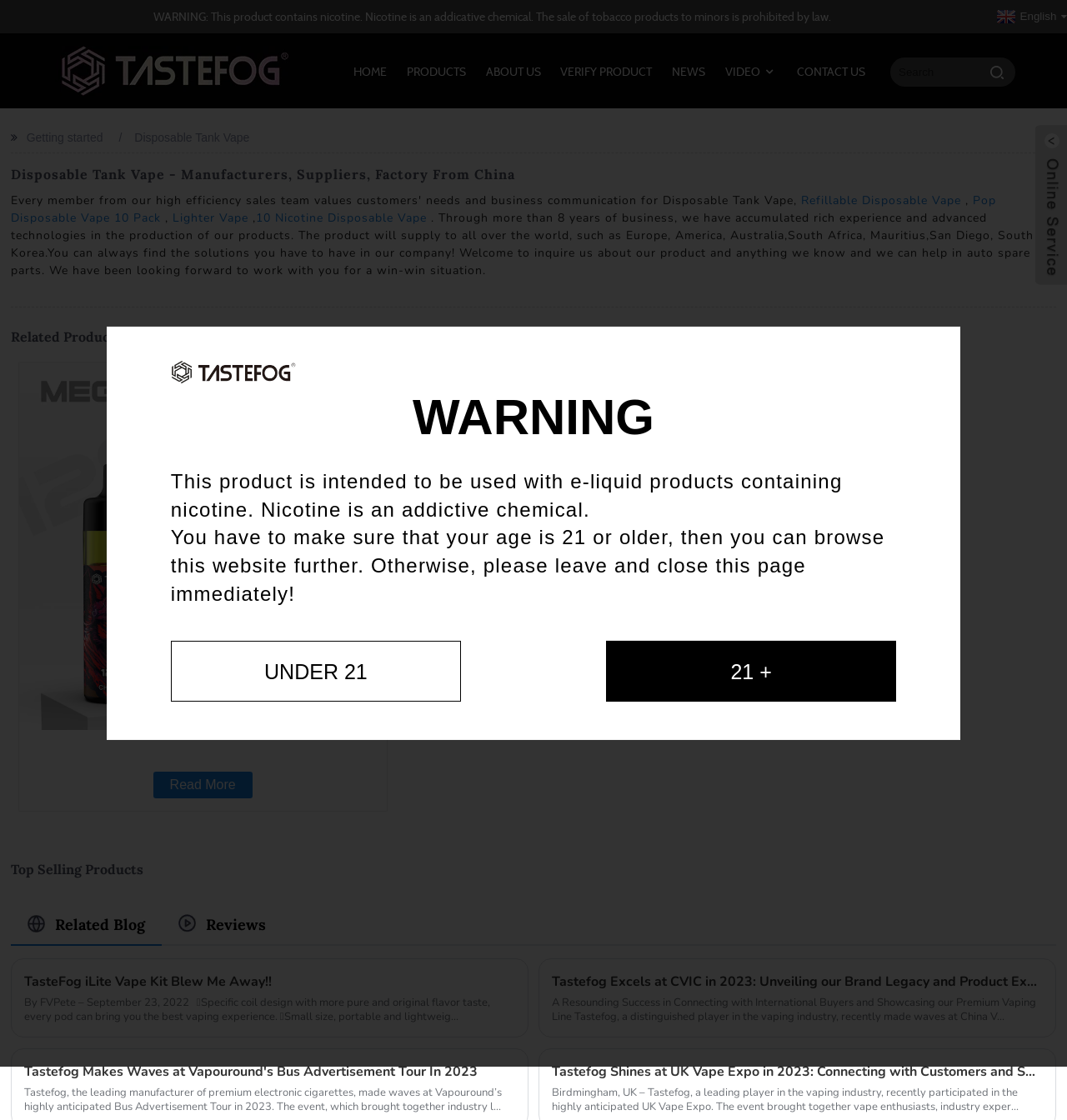Can you show the bounding box coordinates of the region to click on to complete the task described in the instruction: "Read more about the TasteFog iLite Vape Kit"?

[0.143, 0.689, 0.237, 0.713]